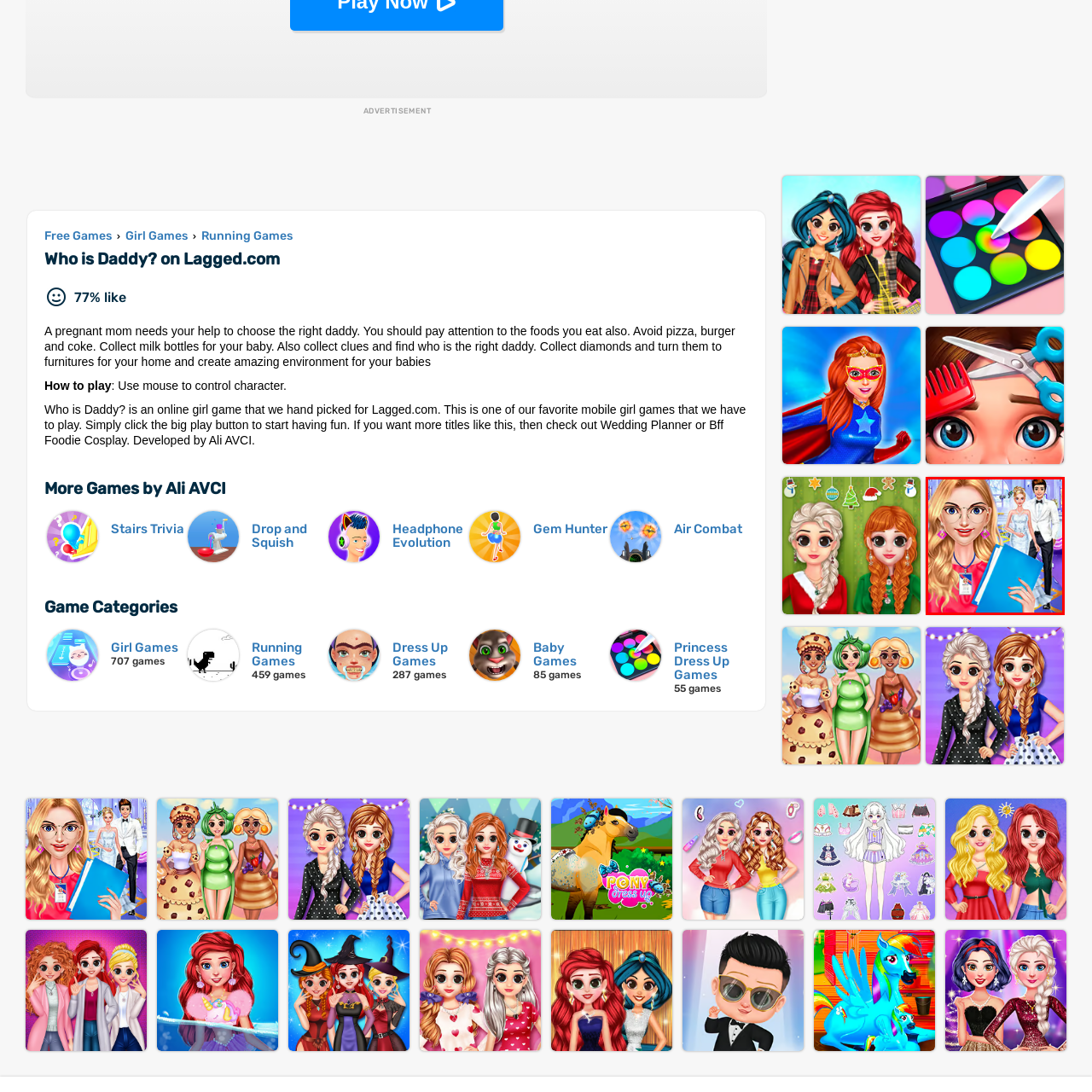What is the dominant color scheme of the wedding venue? View the image inside the red bounding box and respond with a concise one-word or short-phrase answer.

Purple and white